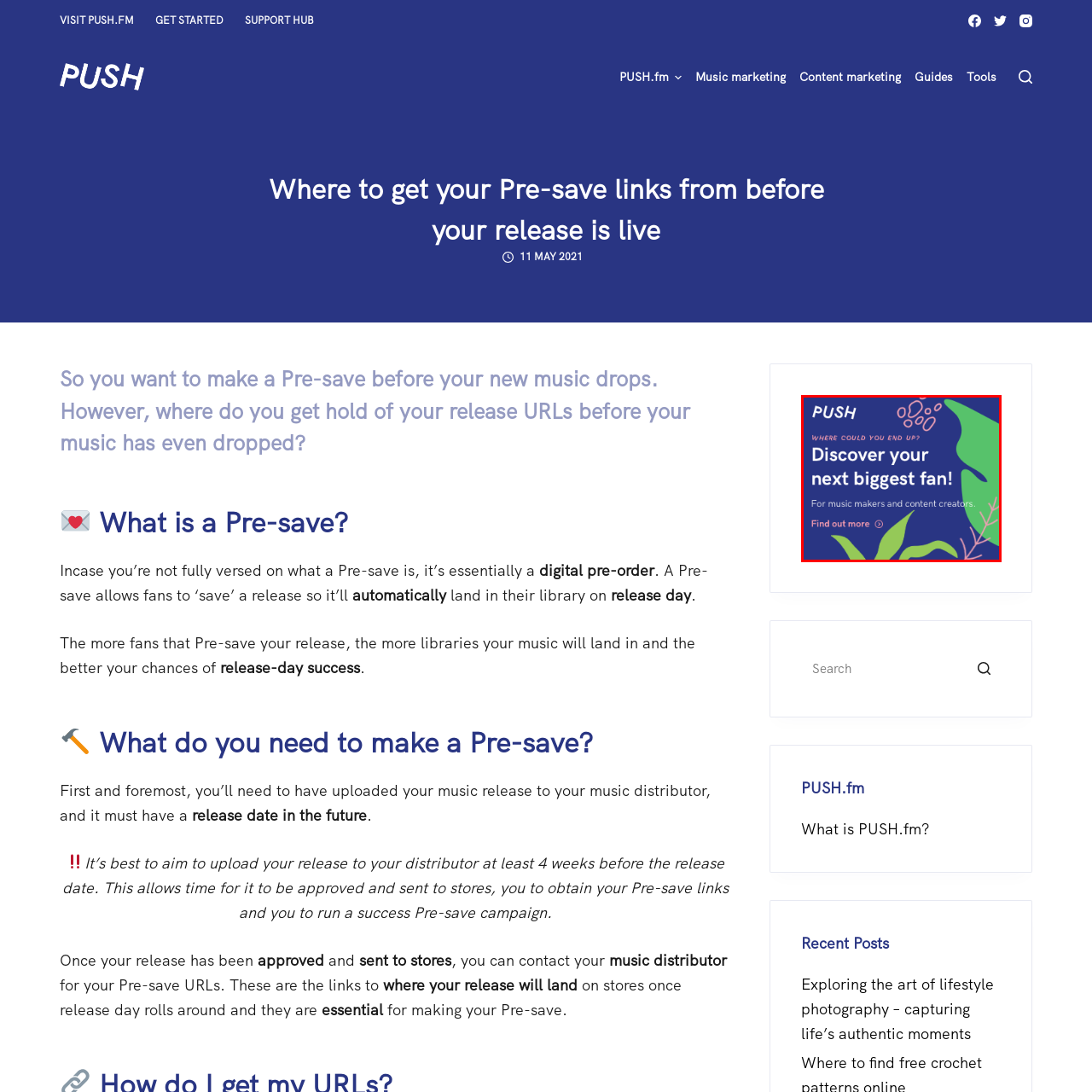Examine the section enclosed by the red box and give a brief answer to the question: What is the design style of the background?

Colorful abstract shapes and leafy motifs